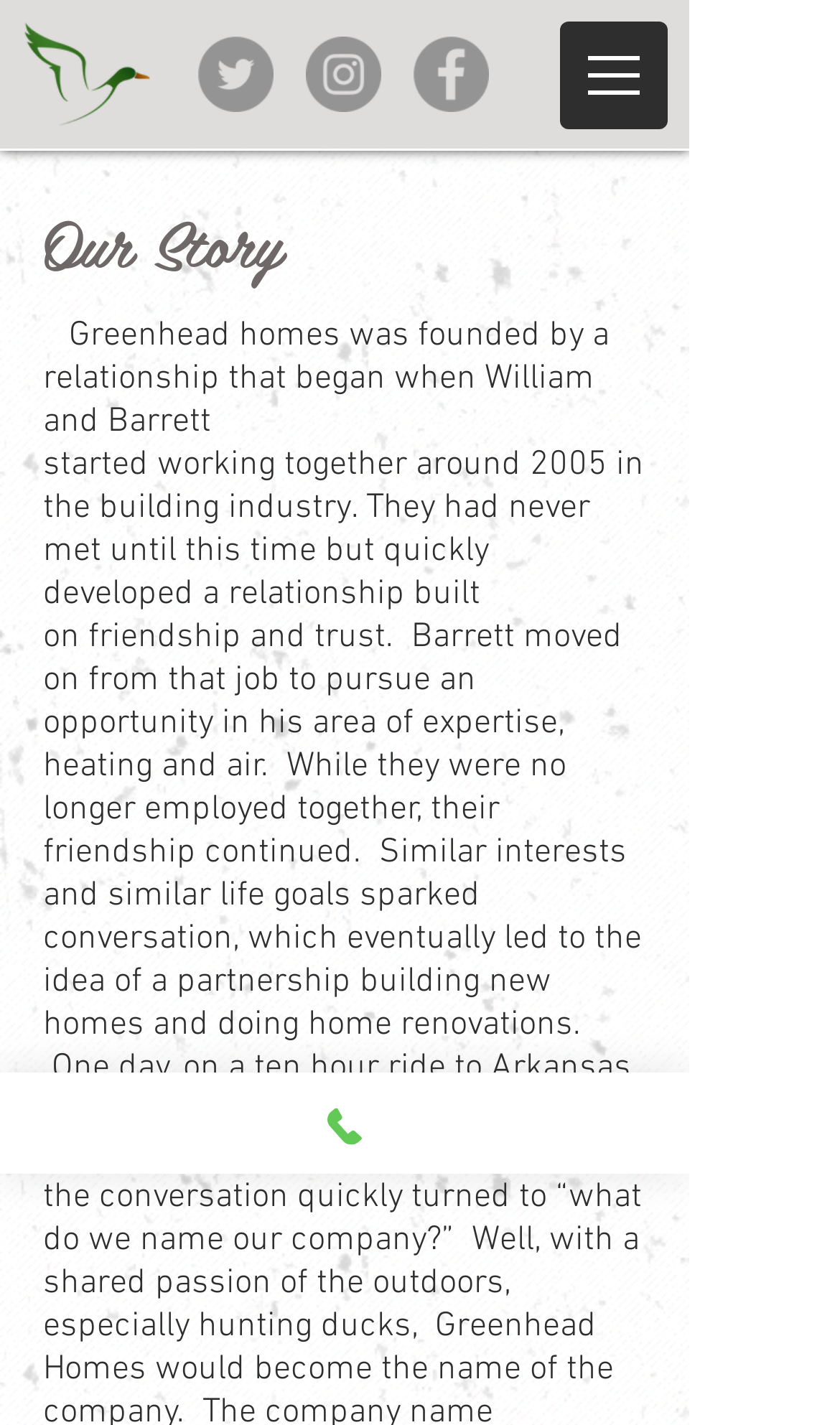Highlight the bounding box of the UI element that corresponds to this description: "Phone".

[0.0, 0.753, 0.821, 0.824]